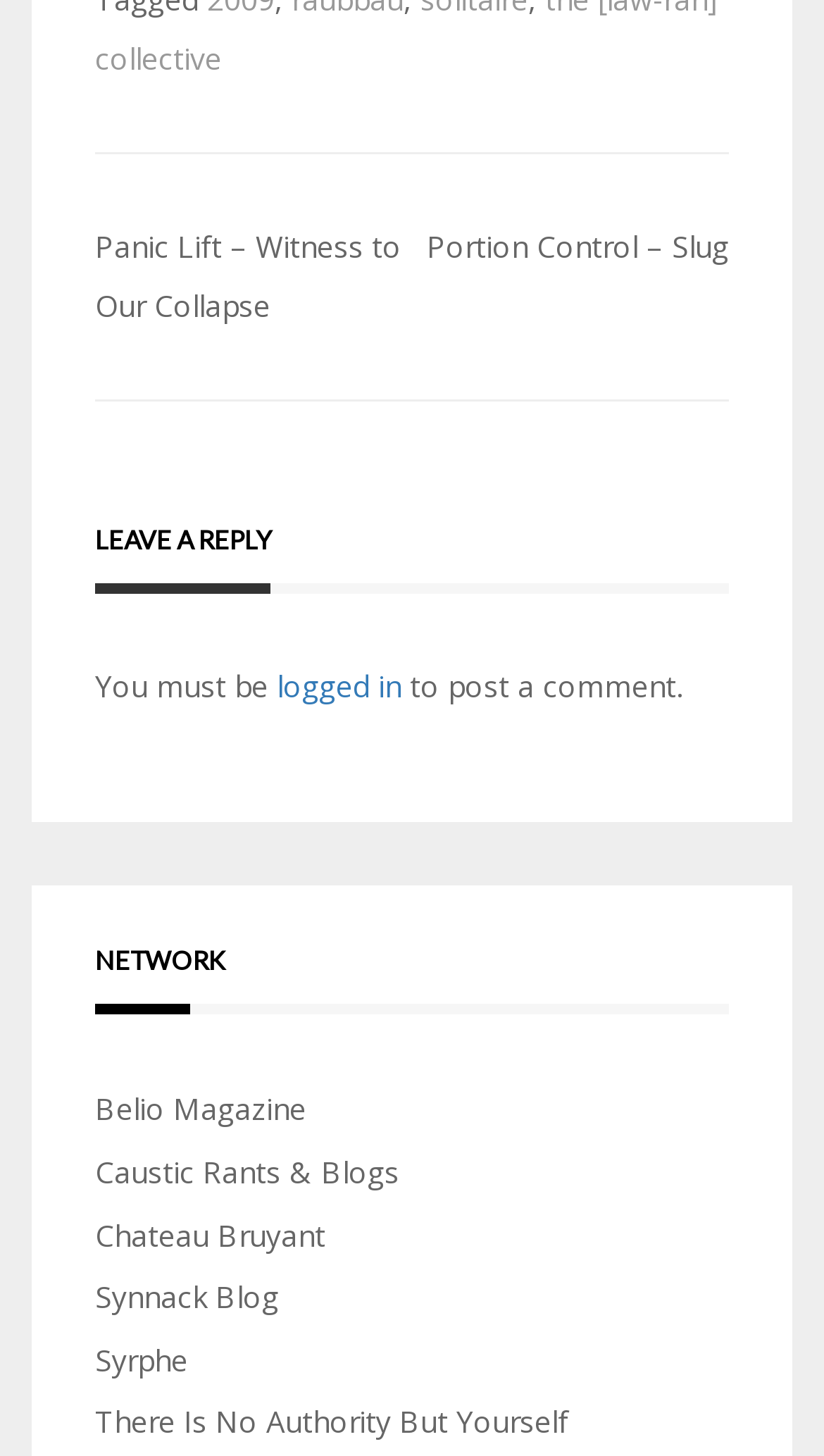Locate the bounding box coordinates of the area where you should click to accomplish the instruction: "Click on 'Belio Magazine'".

[0.115, 0.748, 0.372, 0.776]